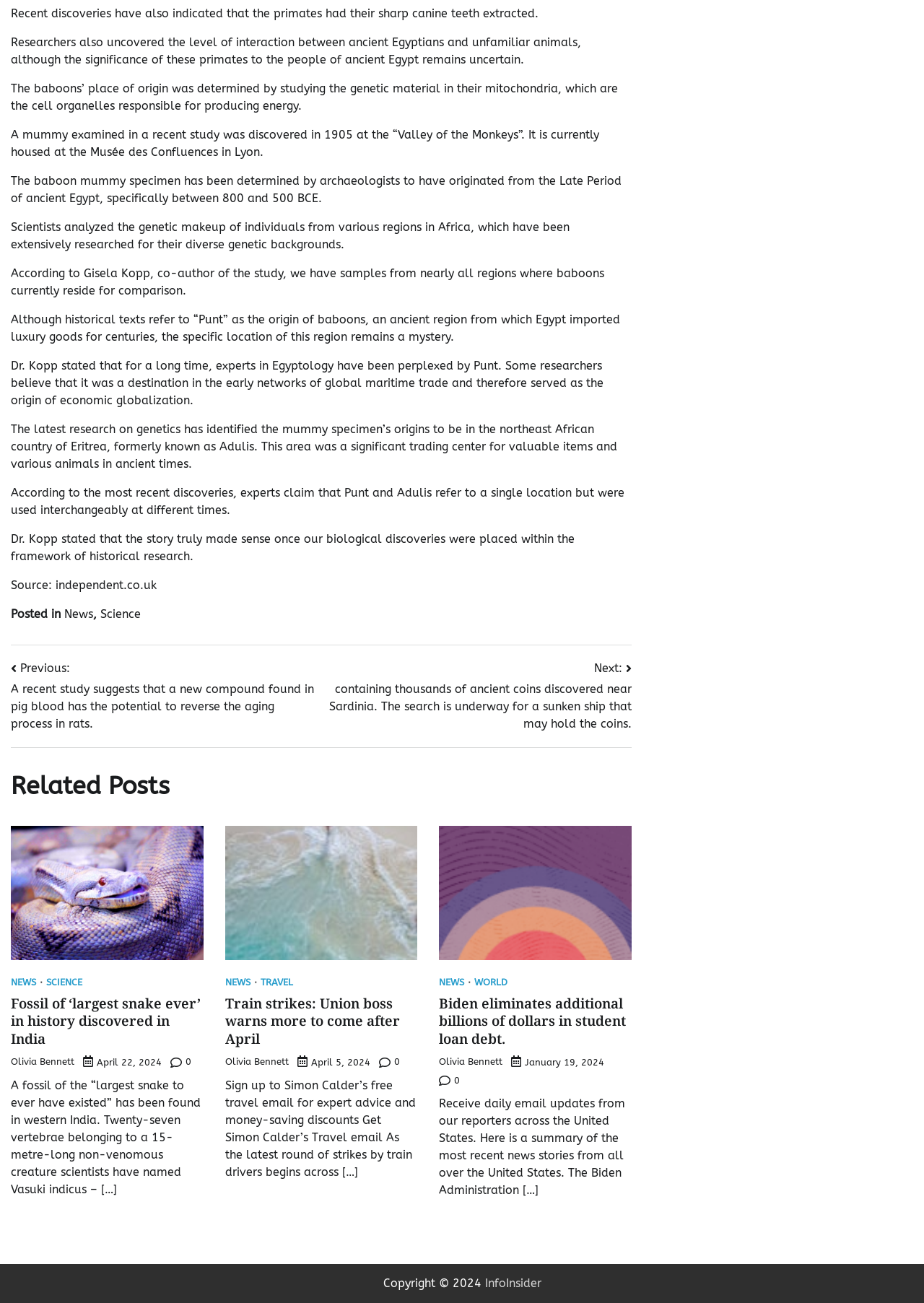Provide the bounding box coordinates of the UI element that matches the description: "Olivia Bennett".

[0.475, 0.811, 0.544, 0.819]